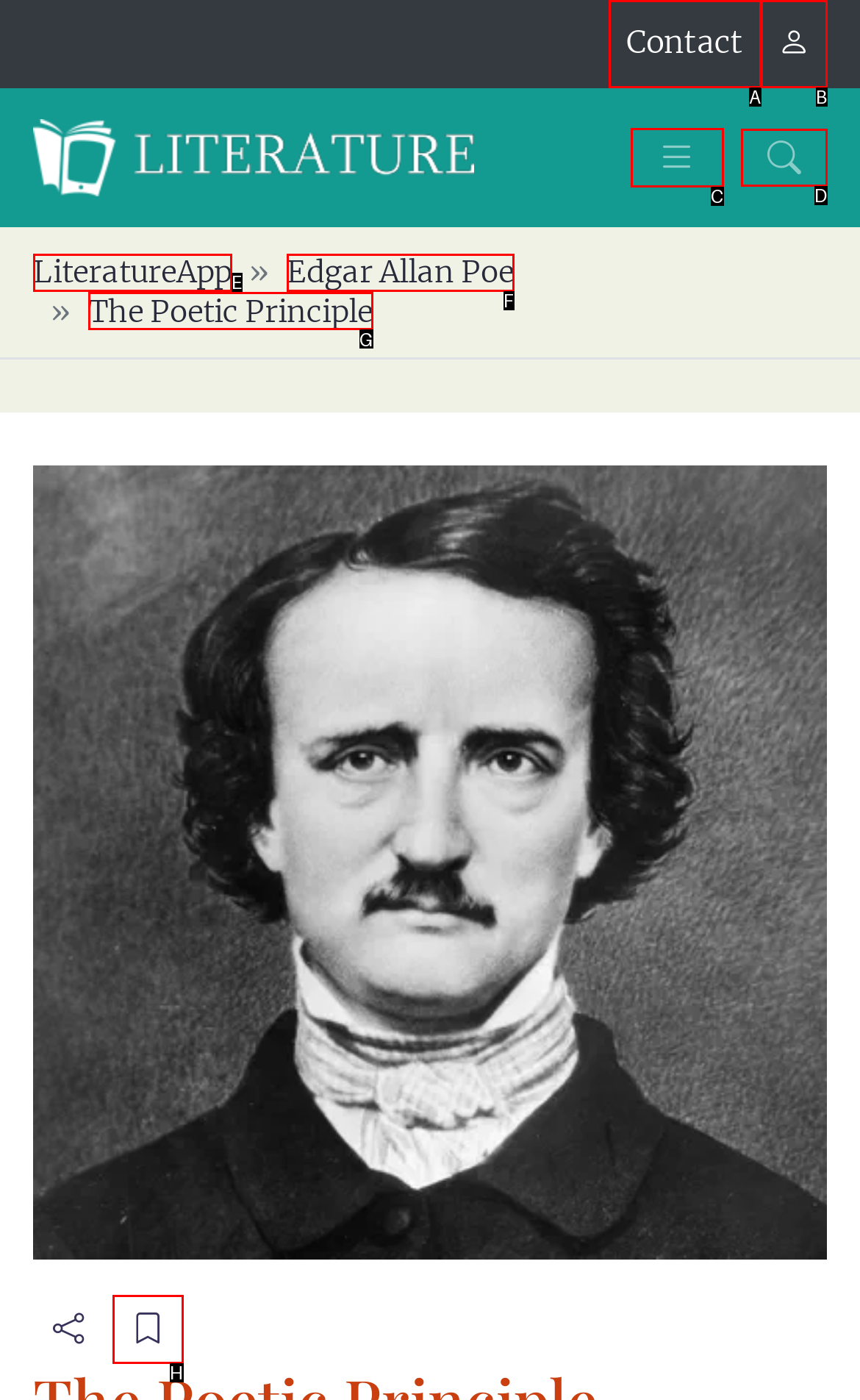Match the HTML element to the given description: Edgar Allan Poe
Indicate the option by its letter.

F